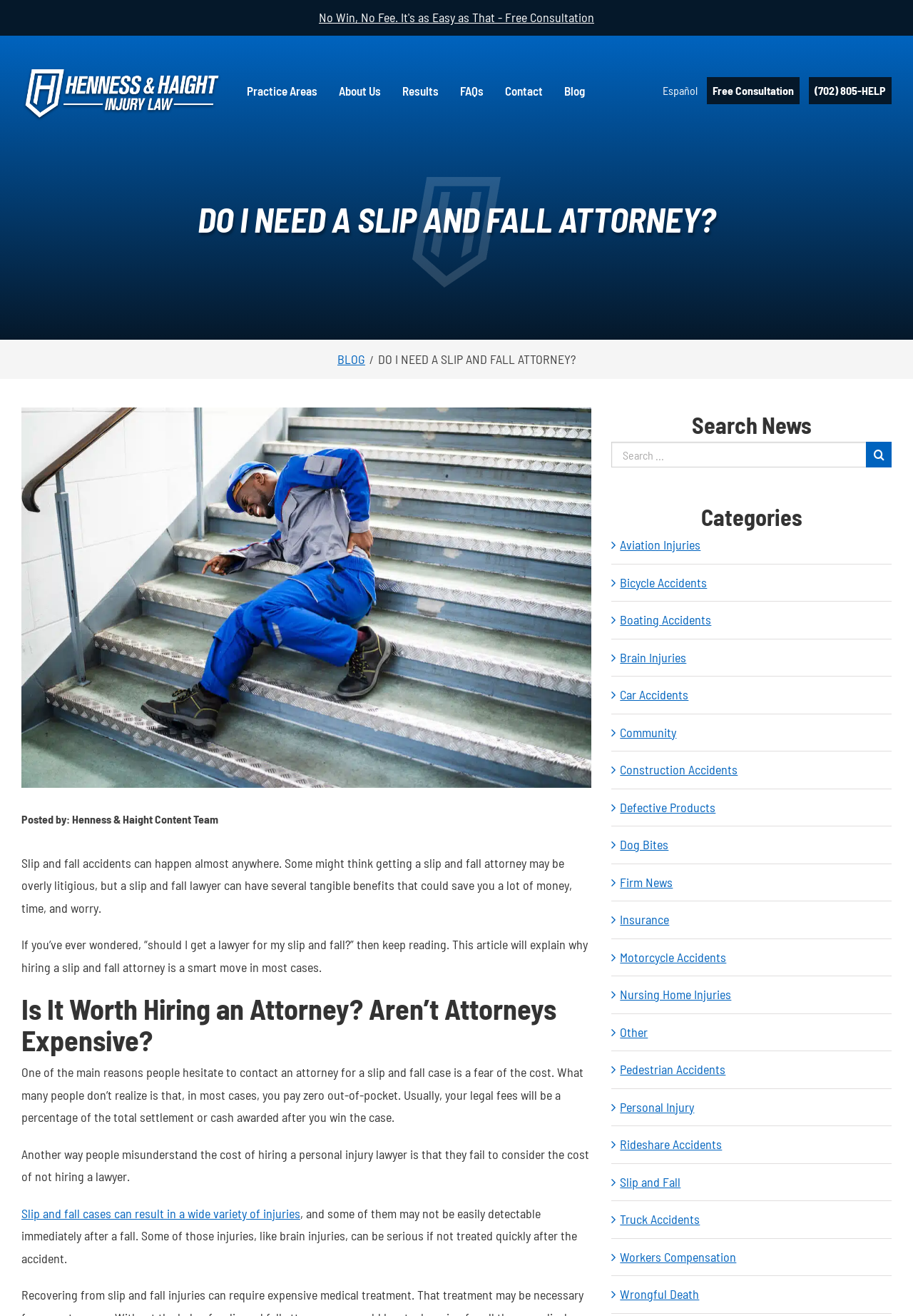Please locate the bounding box coordinates of the region I need to click to follow this instruction: "Contact the lawyer".

[0.553, 0.041, 0.595, 0.095]